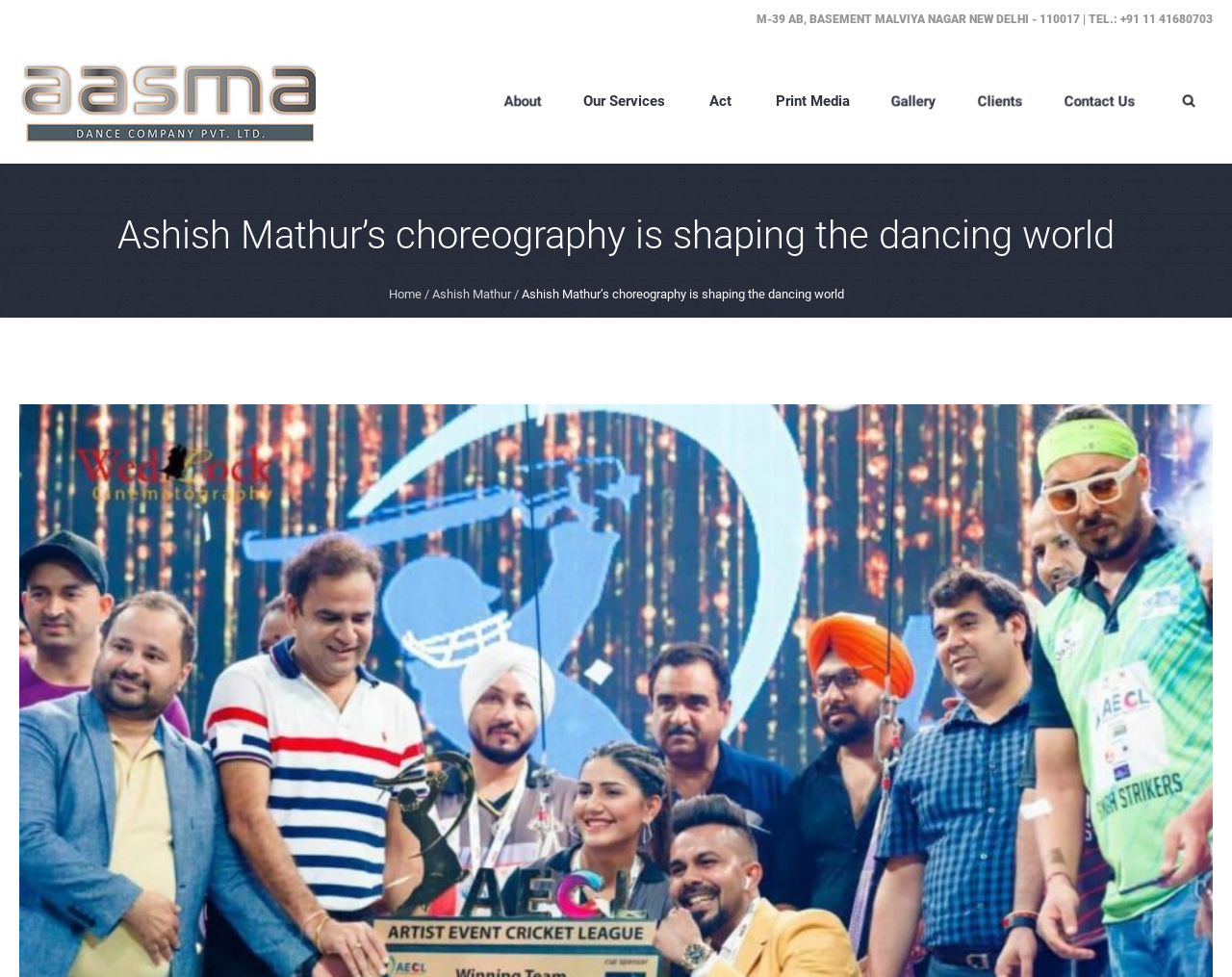Use a single word or phrase to answer the following:
What is the location of Aasma Dance Company?

New Delhi